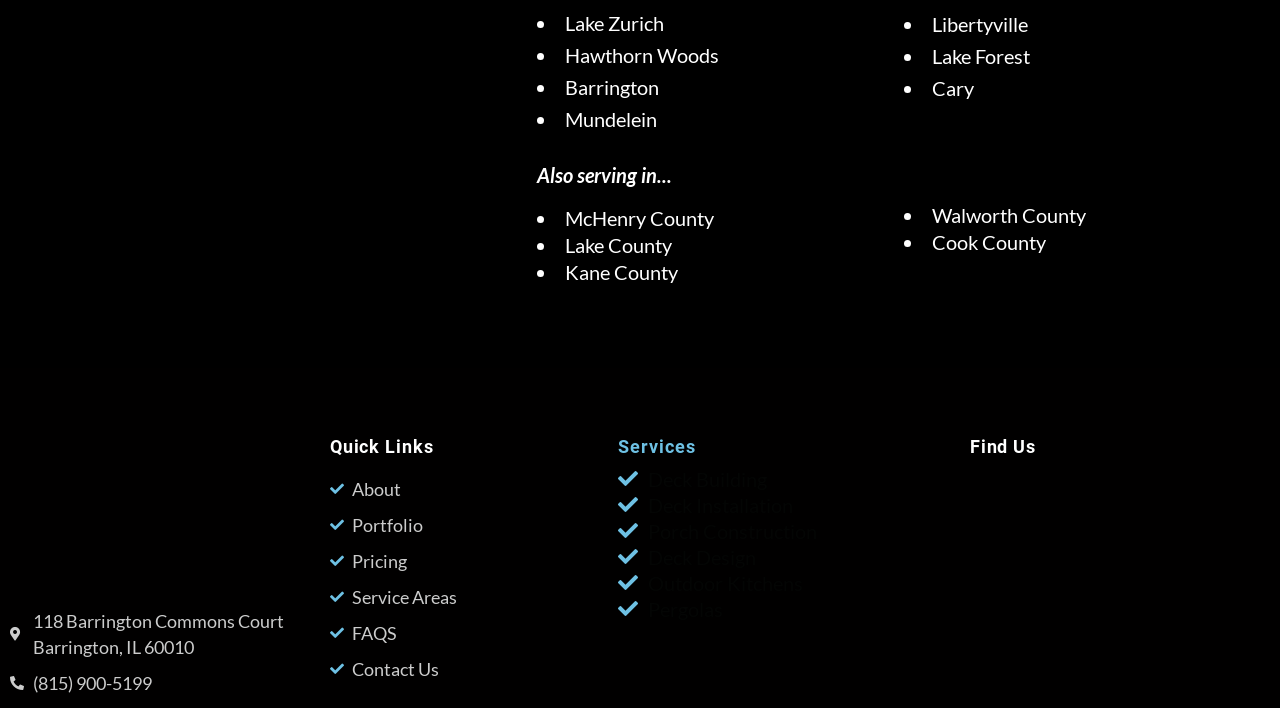What is the phone number of the company?
Please use the visual content to give a single word or phrase answer.

(815) 900-5199